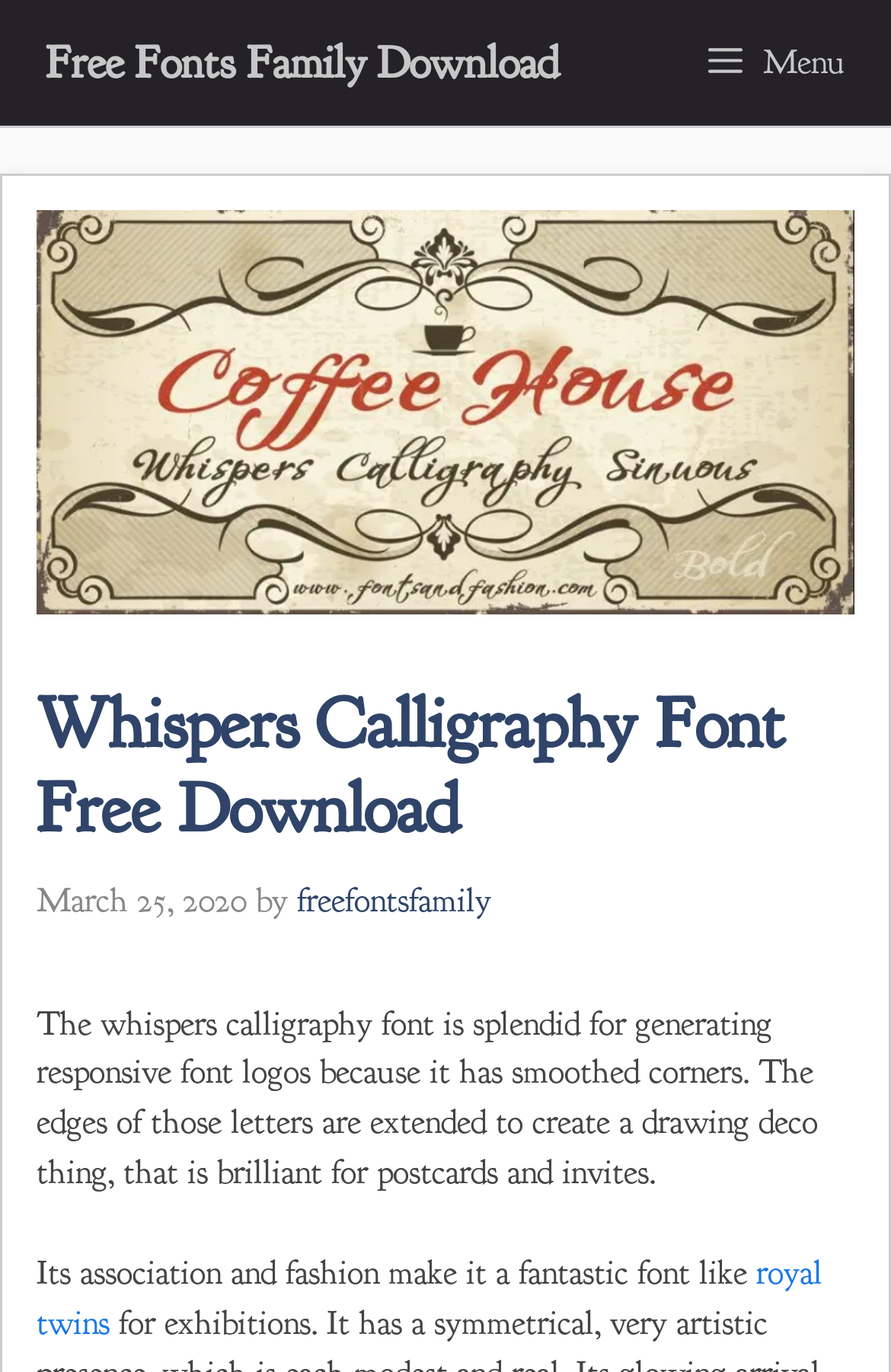From the element description Free Fonts Family Download, predict the bounding box coordinates of the UI element. The coordinates must be specified in the format (top-left x, top-left y, bottom-right x, bottom-right y) and should be within the 0 to 1 range.

[0.051, 0.0, 0.628, 0.092]